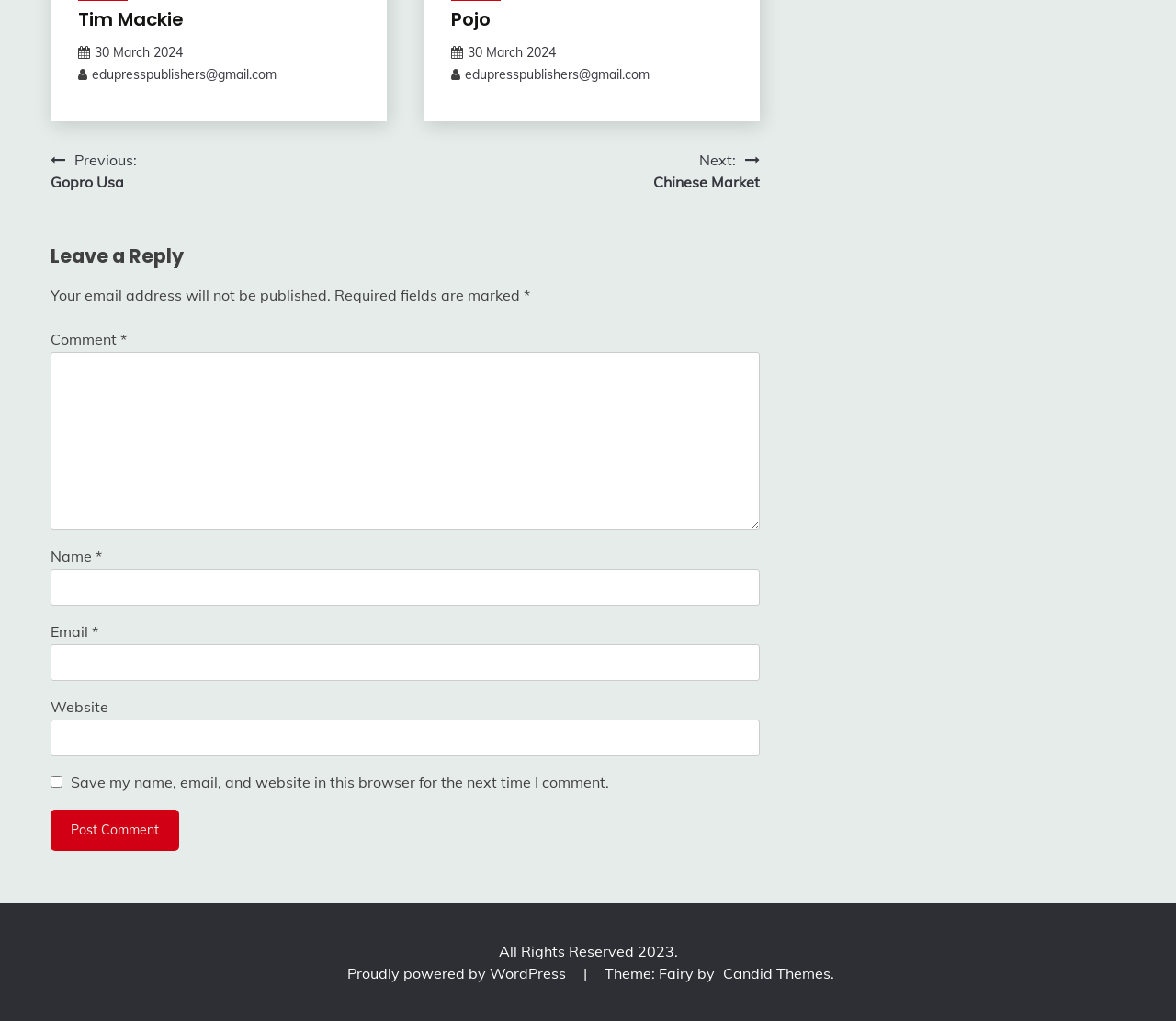Specify the bounding box coordinates of the region I need to click to perform the following instruction: "Enter a comment". The coordinates must be four float numbers in the range of 0 to 1, i.e., [left, top, right, bottom].

[0.043, 0.345, 0.646, 0.519]